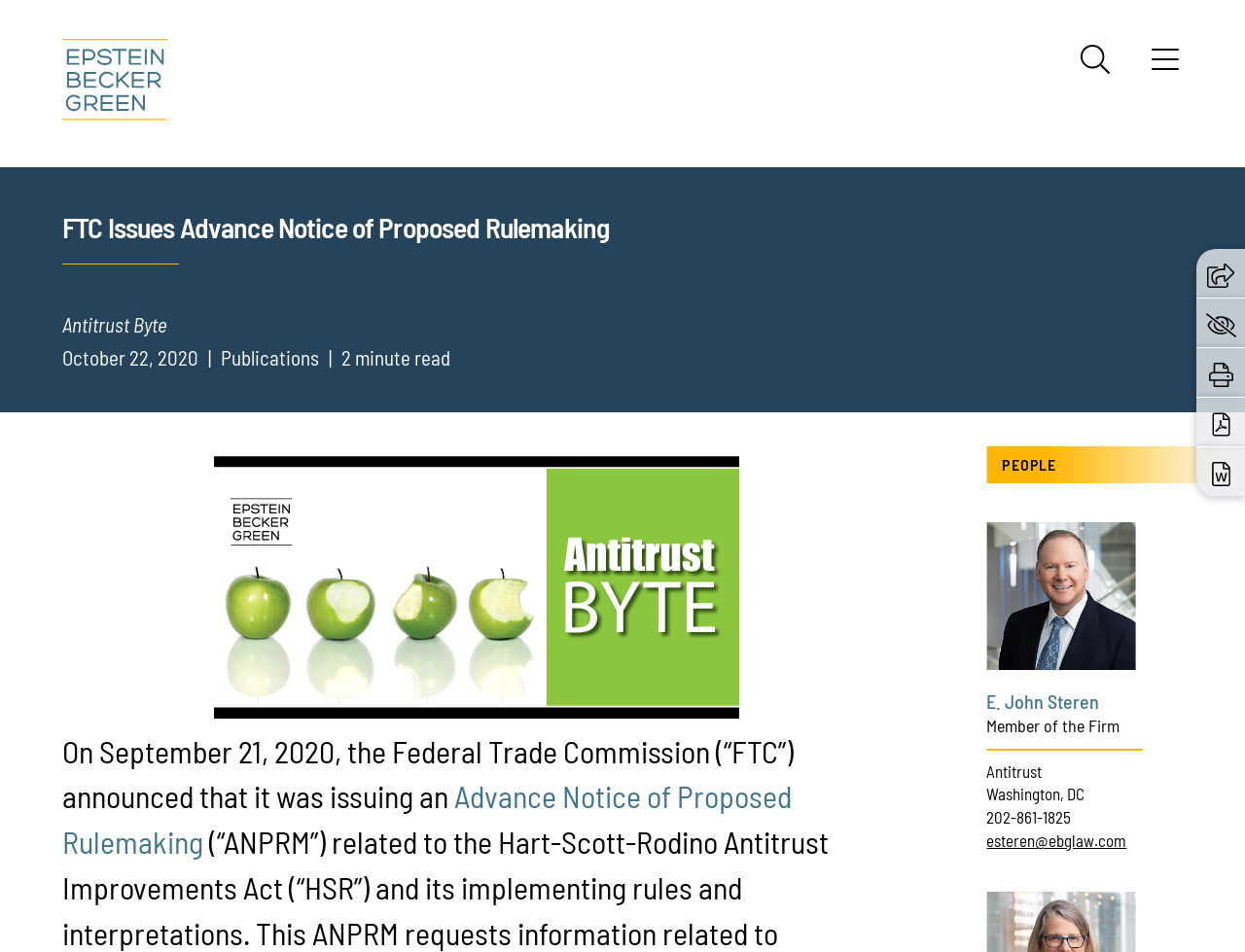Construct a comprehensive caption that outlines the webpage's structure and content.

The webpage appears to be a law firm's article page, with a focus on a specific topic related to the Federal Trade Commission (FTC) and the Hart-Scott-Rodino Antitrust Improvements Act (HSR). 

At the top left of the page, there is a logo of Epstein Becker & Green, P.C., which is also a clickable link. Next to the logo, there are three links: "Main Content", "Main Menu", and "Search", which are likely navigation links. The search link has a corresponding search icon.

Below the navigation links, there is a prominent heading that reads "FTC Issues Advance Notice of Proposed Rulemaking". This heading is followed by a subheading "Antitrust Byte" and a timestamp "October 22, 2020". 

The main content of the article starts below the timestamp, with a brief summary of the FTC's announcement on September 21, 2020. The article text spans multiple paragraphs, with a link to an external source in the middle of the text.

On the right side of the page, there is a section titled "PEOPLE", which features a photo of E. John Steren, a member of the law firm. Below the photo, there are links to Steren's profile, practice areas, location, phone number, and email address.

At the bottom of the page, there are several links and buttons, including "Jump to Page", "Share", "Go to the privacy settings", "Print", "Download PDF", and "Download Word". These links and buttons are likely used for navigation, sharing, and downloading the article content.